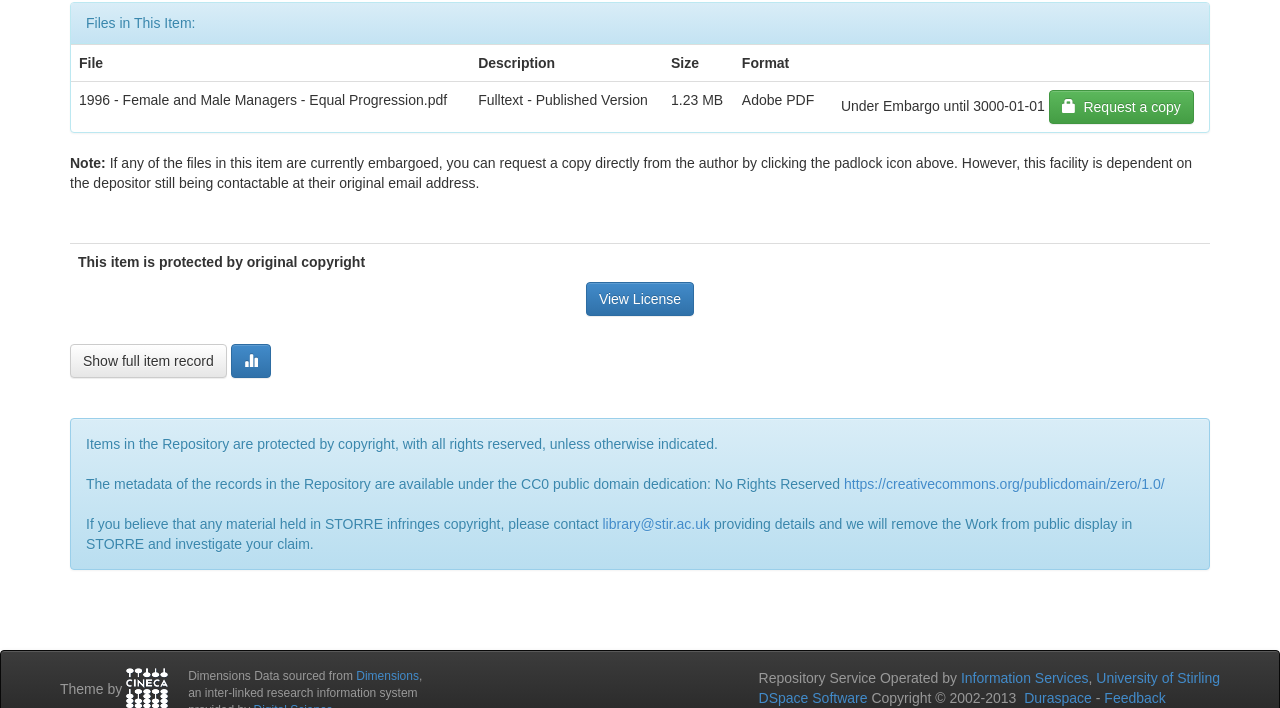Based on the image, please elaborate on the answer to the following question:
What is the purpose of the padlock icon?

The padlock icon is associated with a link that says 'Request a copy', which suggests that it is used to request access to embargoed files. This is further supported by the surrounding text, which explains how to request a copy from the author.